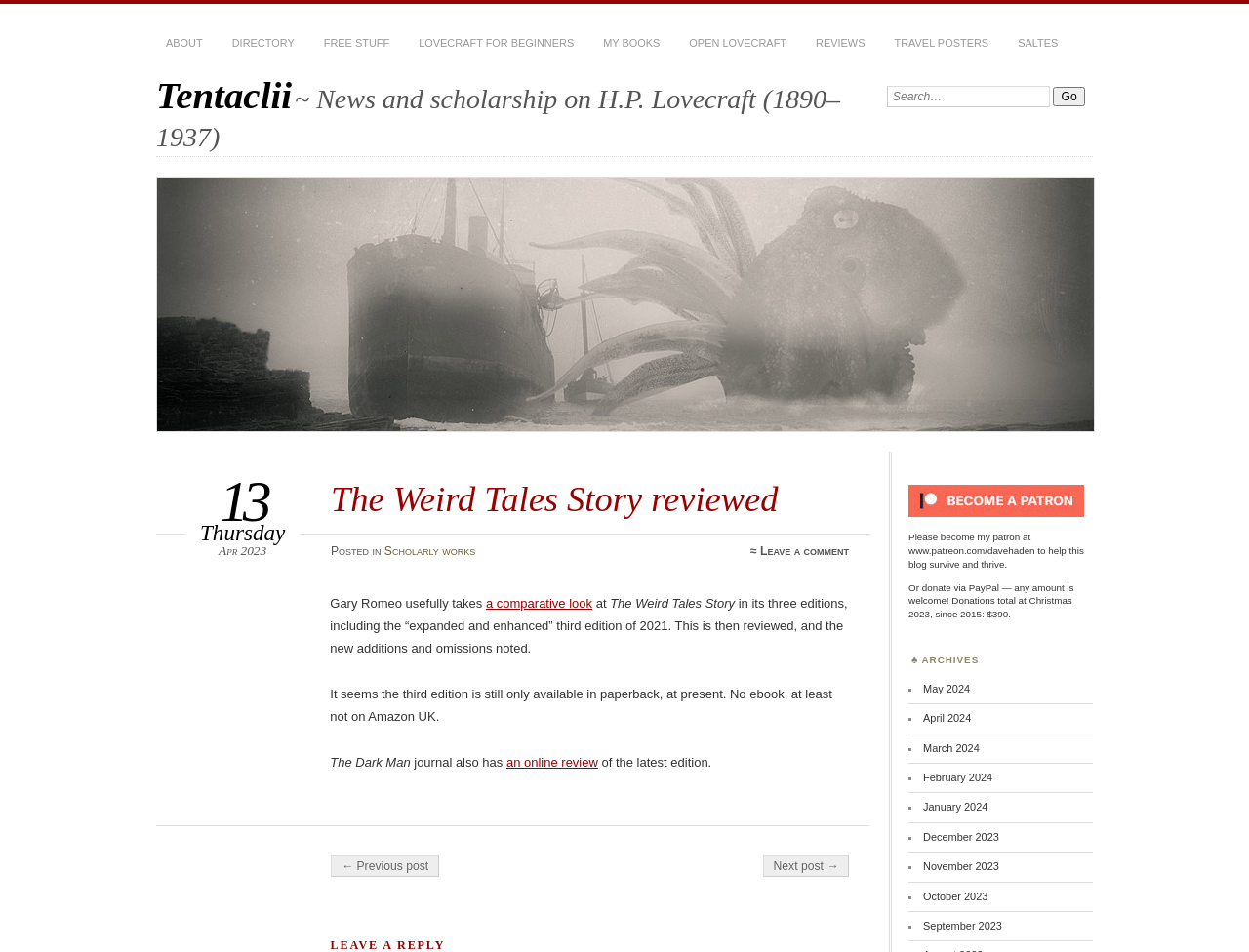Pinpoint the bounding box coordinates of the element that must be clicked to accomplish the following instruction: "Search for something". The coordinates should be in the format of four float numbers between 0 and 1, i.e., [left, top, right, bottom].

[0.71, 0.09, 0.841, 0.113]